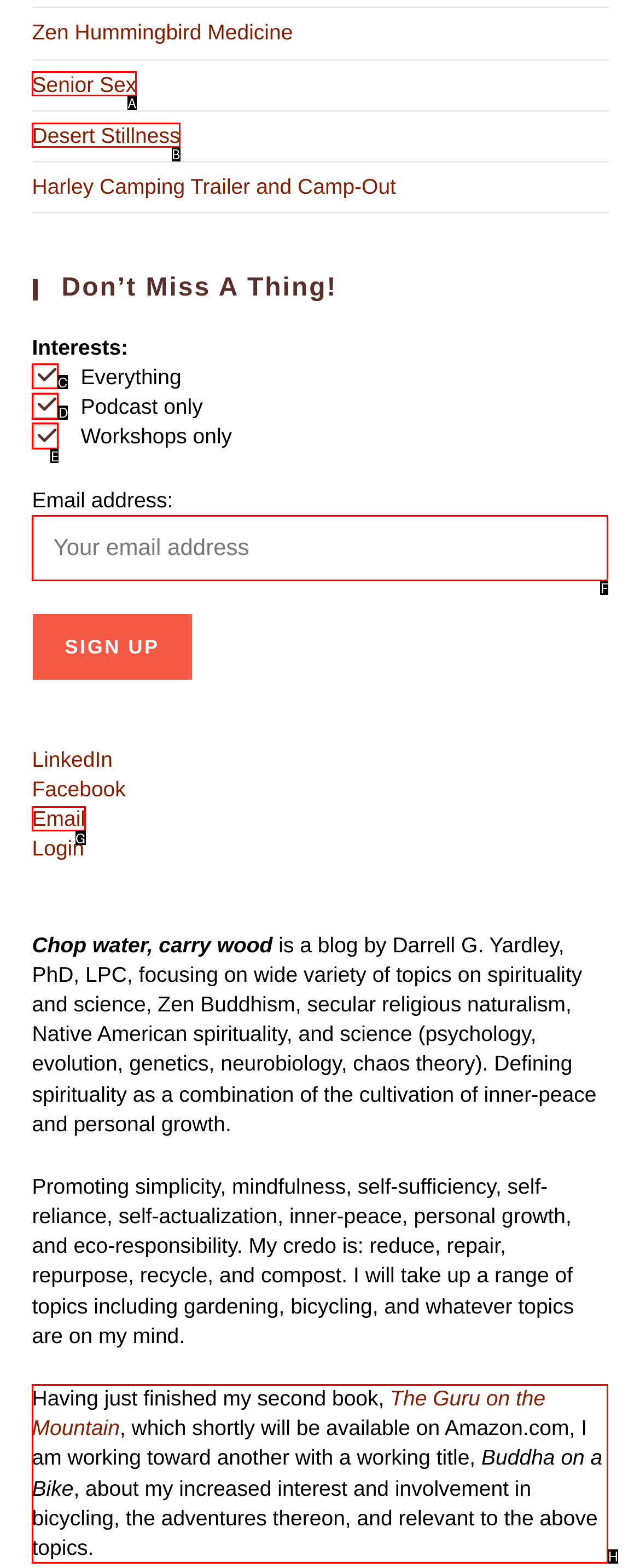What option should you select to complete this task: Check the 'Everything' checkbox? Indicate your answer by providing the letter only.

C